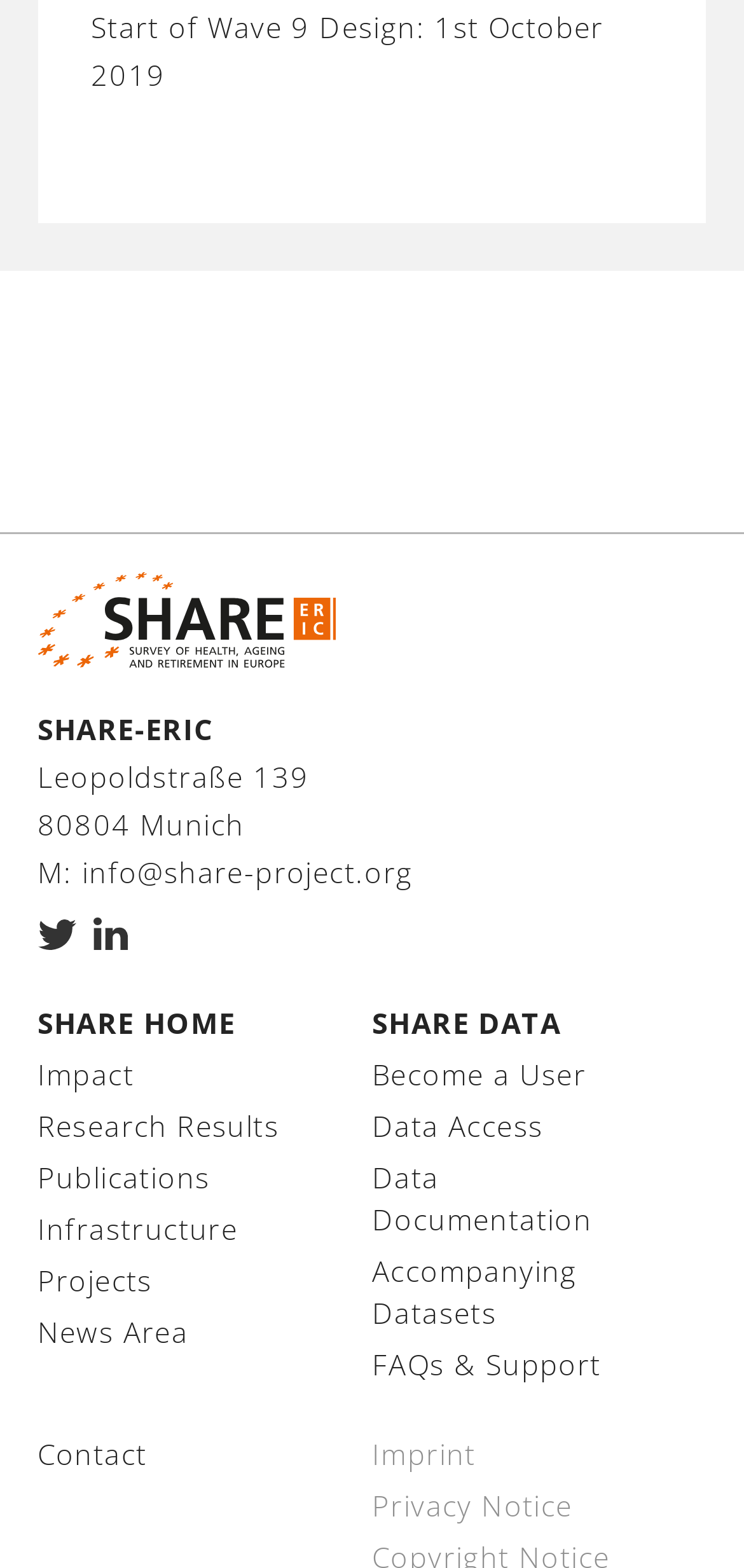Please provide a short answer using a single word or phrase for the question:
How many sections are there in the bottom navigation menu?

7